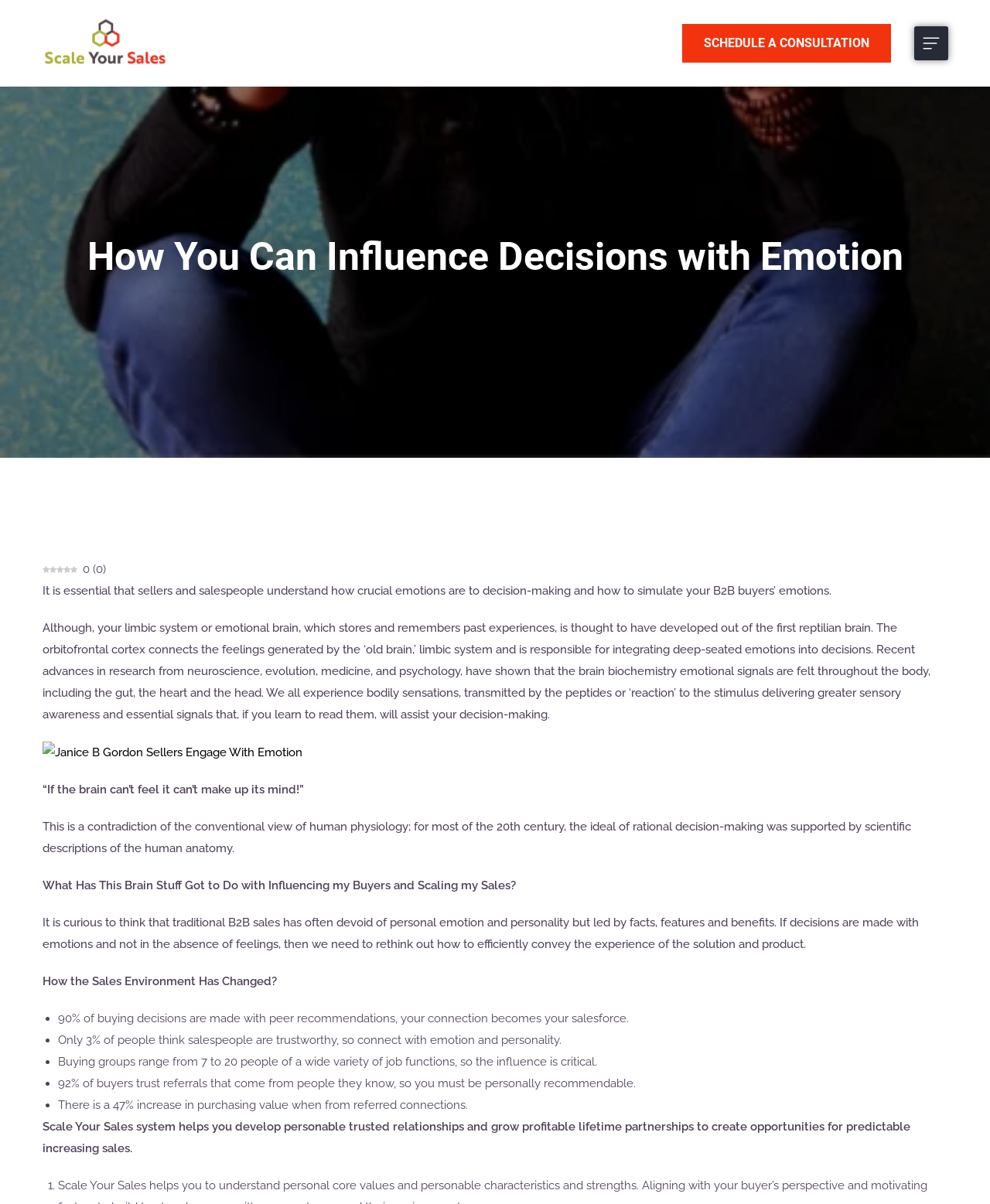What percentage of buying decisions are made with peer recommendations?
Please provide a comprehensive answer based on the visual information in the image.

The webpage states that 90% of buying decisions are made with peer recommendations, which means that a person's connection becomes their salesforce.